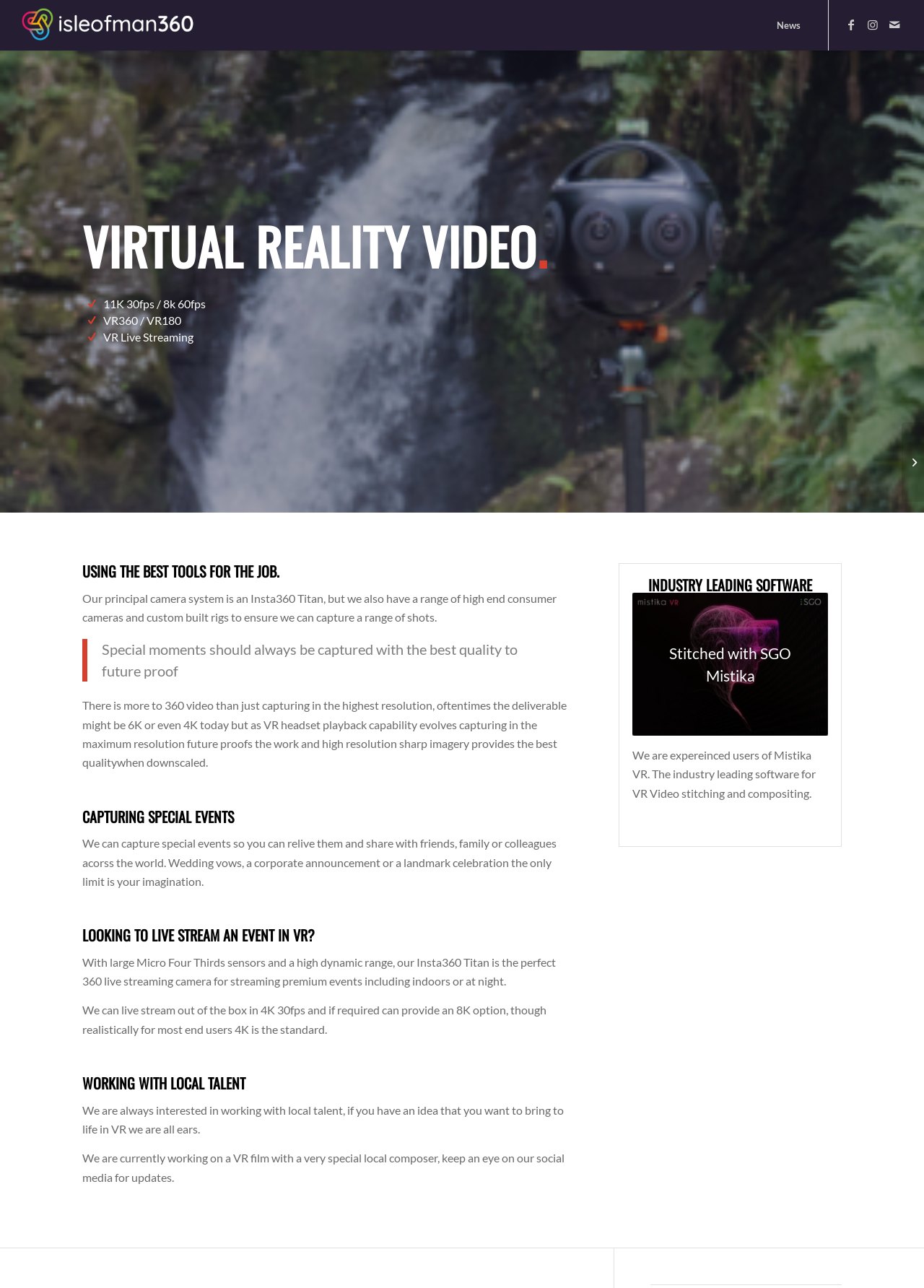Can you give a detailed response to the following question using the information from the image? What is the resolution of live streaming?

According to the webpage, the website can live stream in 4K 30fps, and if required, can provide an 8K option, as mentioned in the section 'LOOKING TO LIVE STREAM AN EVENT IN VR?'.